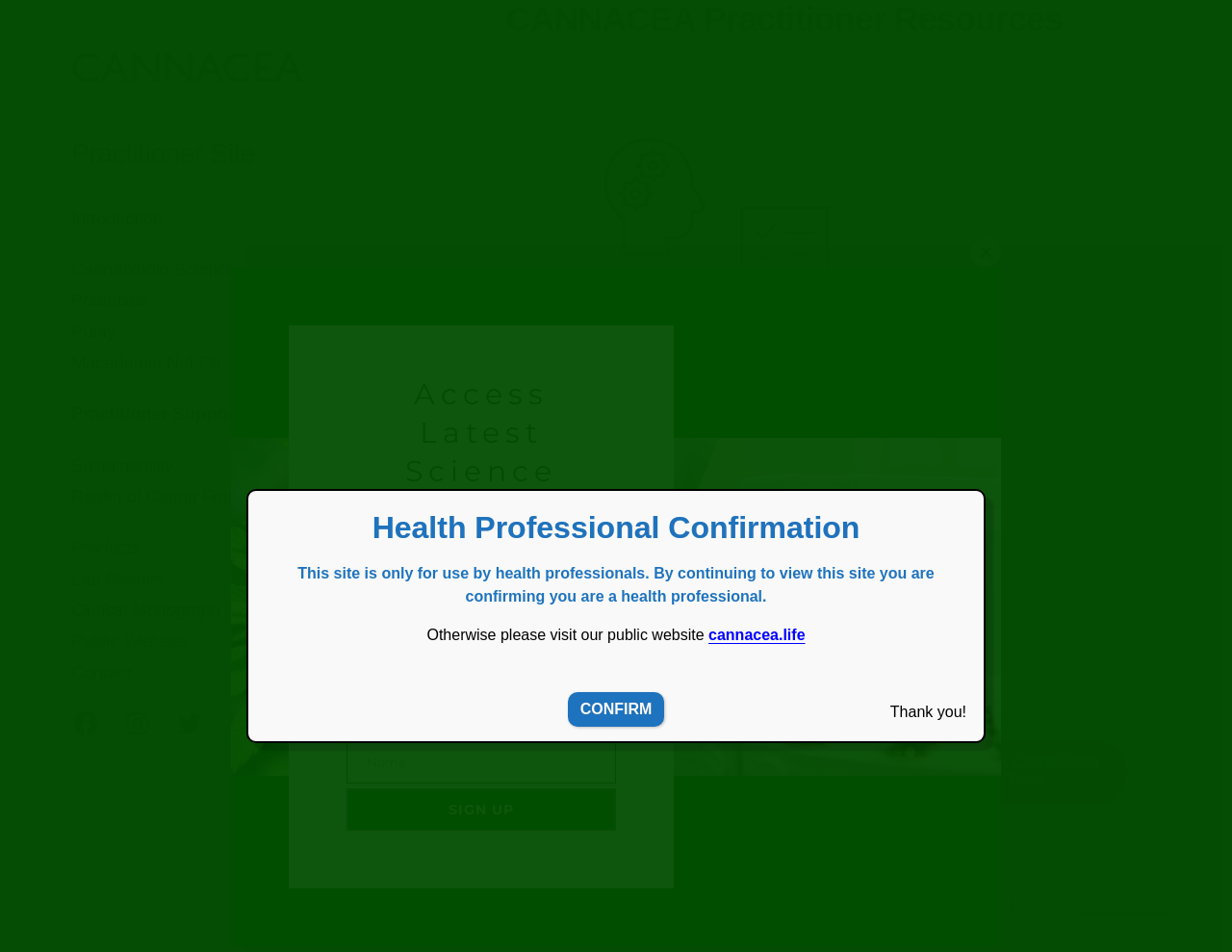Please determine the bounding box coordinates of the element to click in order to execute the following instruction: "Read the privacy policy". The coordinates should be four float numbers between 0 and 1, specified as [left, top, right, bottom].

None